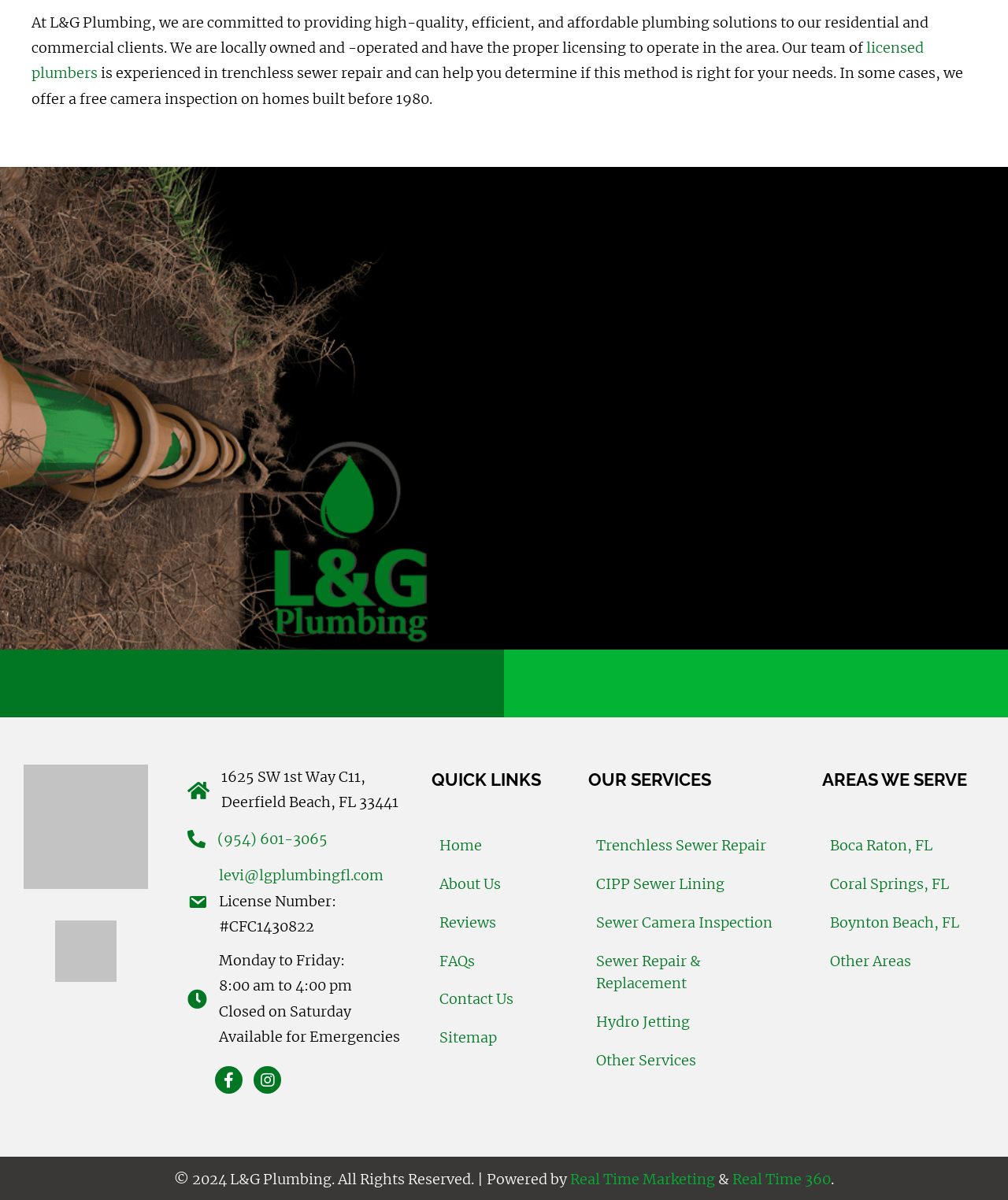Please use the details from the image to answer the following question comprehensively:
What is the method of sewer repair mentioned on the webpage?

The method of sewer repair mentioned on the webpage is Trenchless Sewer Repair, which is mentioned in the middle section of the webpage, where it is written 'Trenchless Sewer Repair Boca Raton, FL', 'Trenchless Sewer Repair Coral Springs, FL', and 'Trenchless Sewer Repair Boynton Beach, FL'.